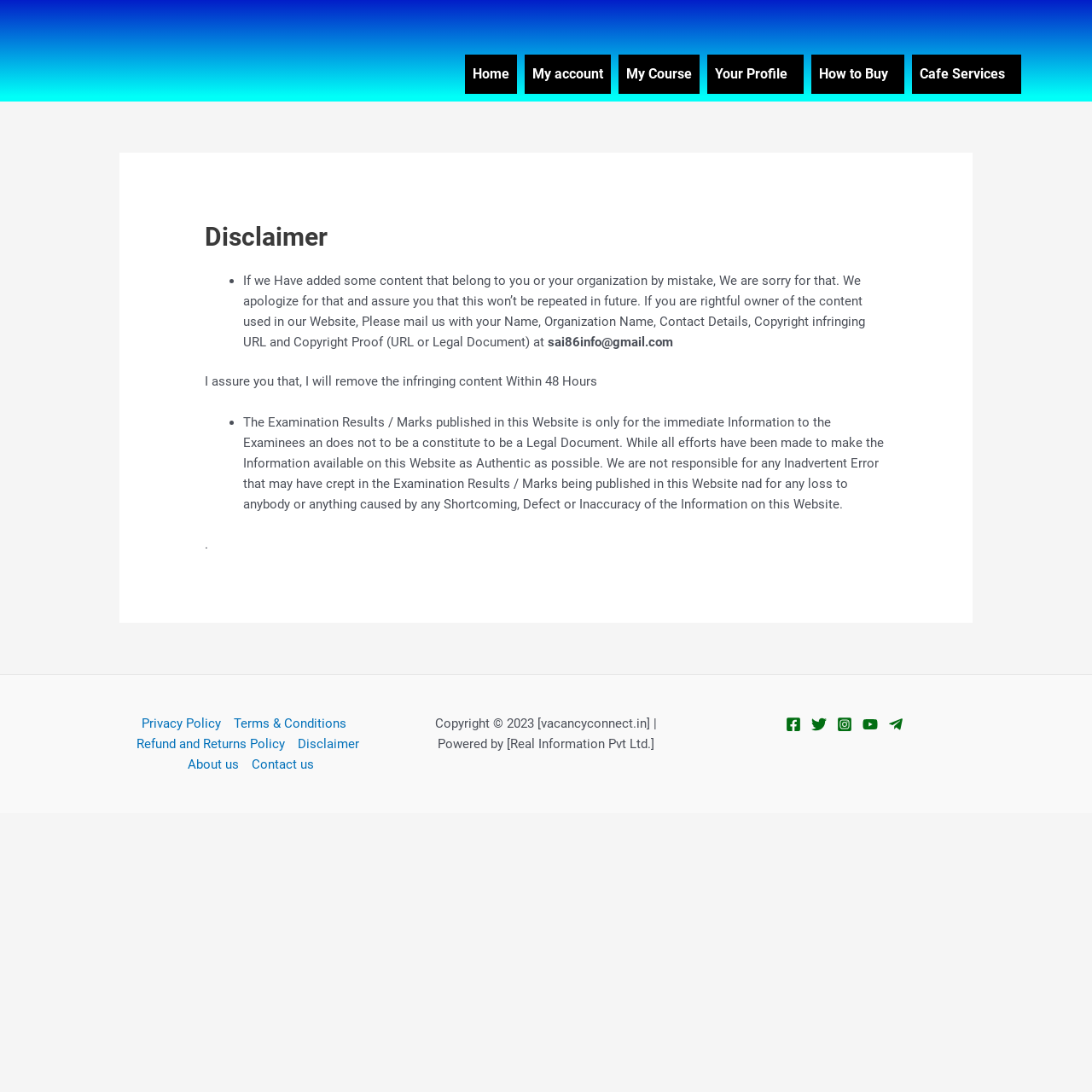Analyze and describe the webpage in a detailed narrative.

This webpage is titled "Disclaimer - Online Cyber Cafe" and has a prominent header section at the top with links to "Home", "My account", "My Course", "Your Profile", "How to Buy", and "Cafe Services". 

Below the header section, there is a main content area that takes up most of the page. Within this area, there is an article with a heading titled "Disclaimer". The disclaimer text is divided into two sections, each preceded by a bullet point. The first section explains that the website apologizes for any mistakenly added content and assures the rightful owner that it will be removed within 48 hours. The second section explains that the examination results published on the website are for immediate information only and should not be considered a legal document.

At the bottom of the page, there is a section for site navigation, which includes links to "Privacy Policy", "Terms & Conditions", "Refund and Returns Policy", "Disclaimer", "About us", and "Contact us". 

To the right of the site navigation section, there is a copyright notice that reads "Copyright © 2023 [vacancyconnect.in] | Powered by [Real Information Pvt Ltd.]" and a row of social media links, including Facebook, Twitter, Instagram, YouTube, and Telegram, each accompanied by an icon.